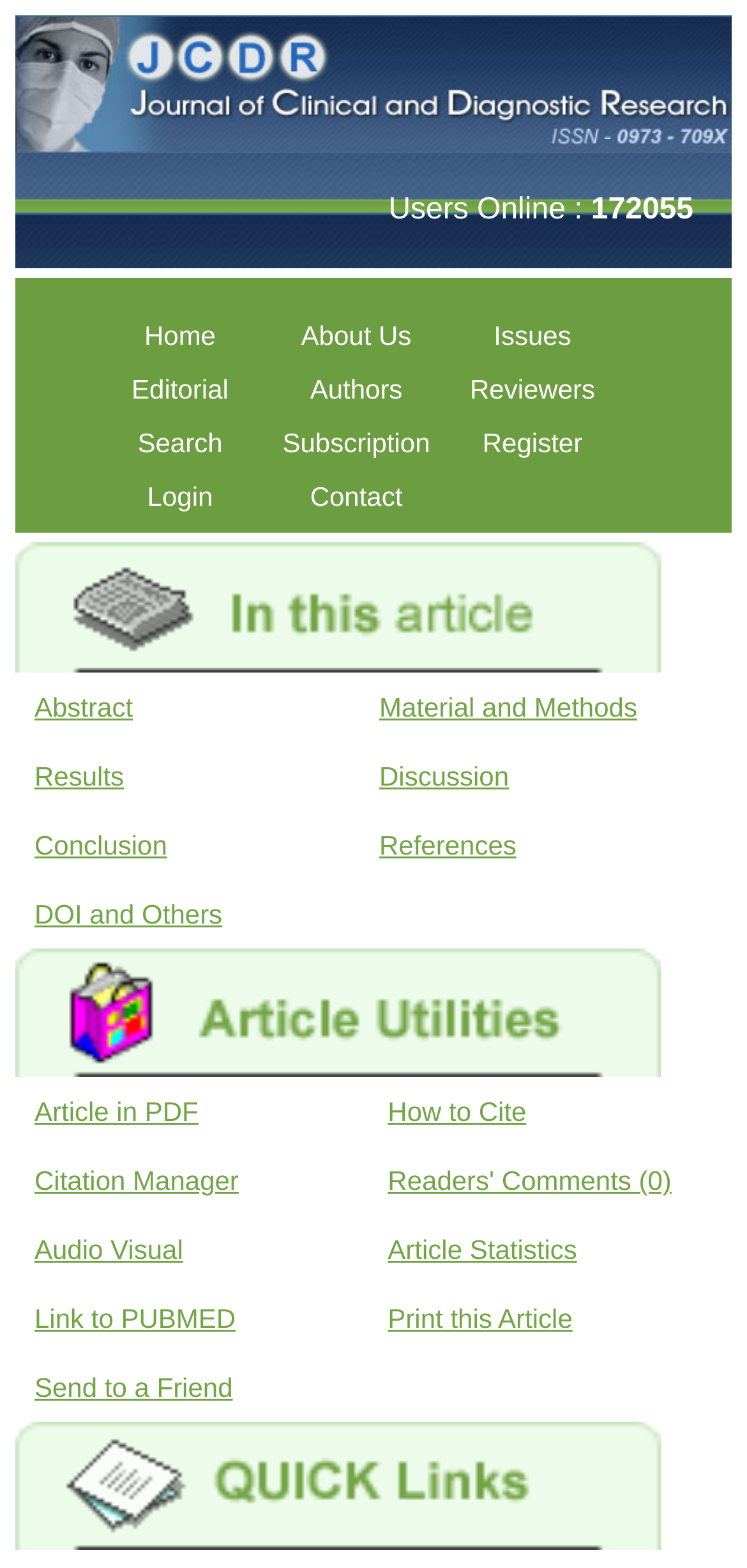Please analyze the image and give a detailed answer to the question:
How many users are online?

I found the number of online users by looking at the StaticText element with the text '172055' which is located next to the text 'Users Online :'.